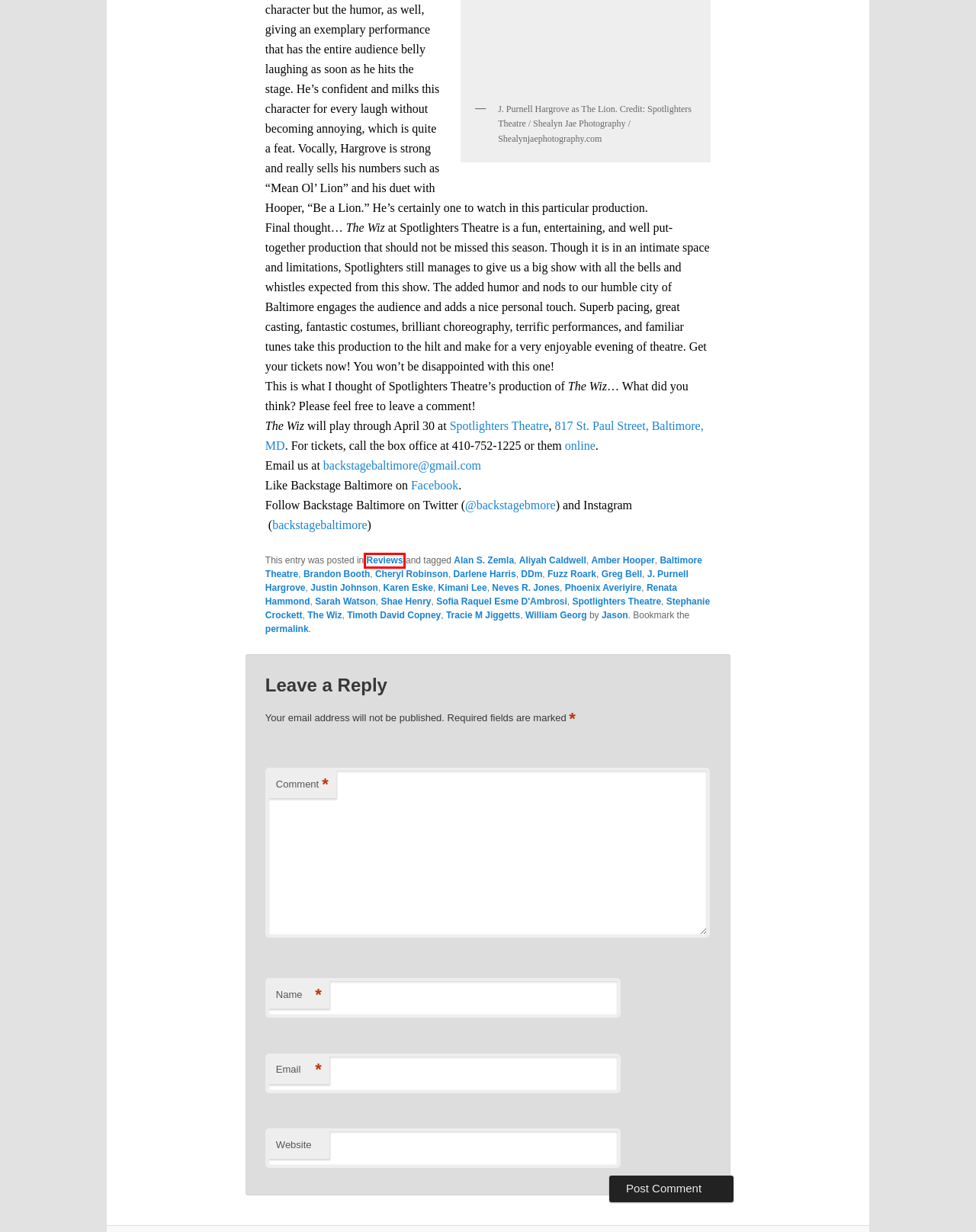You are looking at a screenshot of a webpage with a red bounding box around an element. Determine the best matching webpage description for the new webpage resulting from clicking the element in the red bounding box. Here are the descriptions:
A. J. Purnell Hargrove | Backstage Baltimore
B. Greg Bell | Backstage Baltimore
C. Kimani Lee | Backstage Baltimore
D. Stephanie Crockett | Backstage Baltimore
E. Shae Henry | Backstage Baltimore
F. Karen Eske | Backstage Baltimore
G. Reviews | Backstage Baltimore
H. Renata Hammond | Backstage Baltimore

G